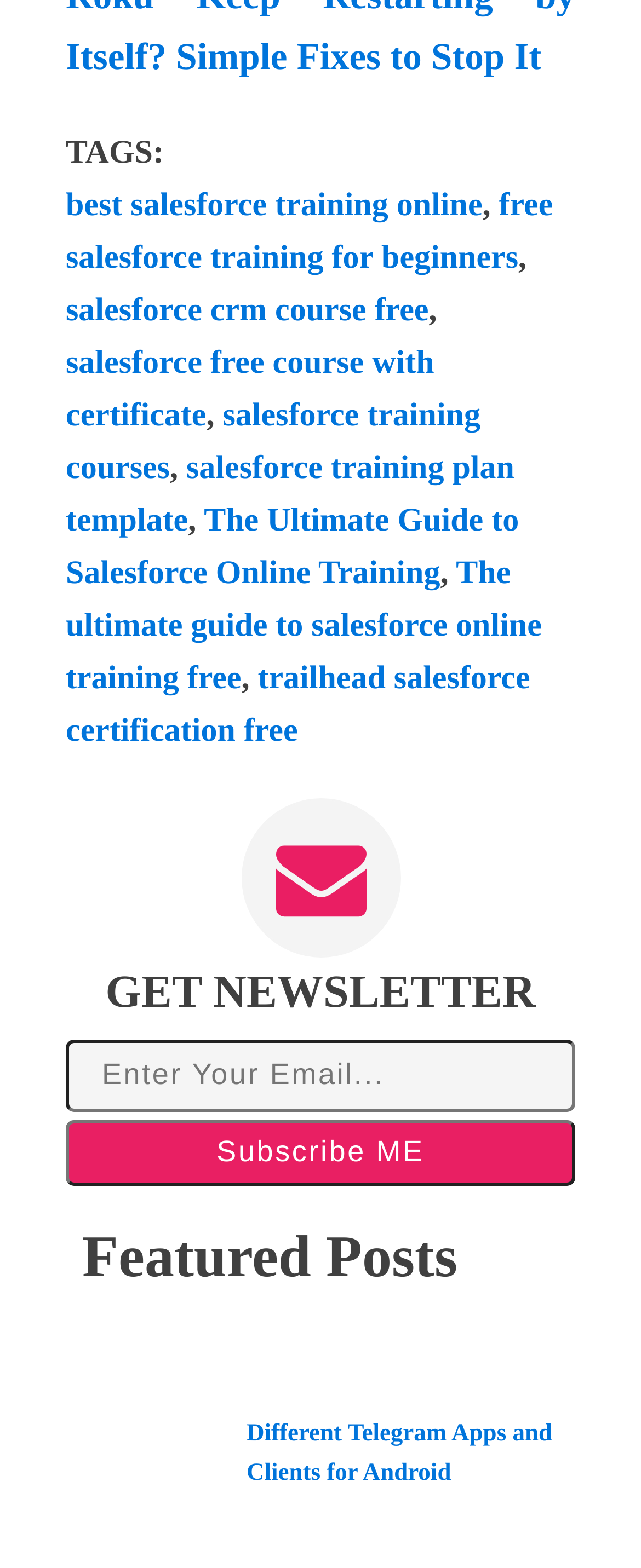Determine the bounding box coordinates for the clickable element required to fulfill the instruction: "Click on the 'best salesforce training online' link". Provide the coordinates as four float numbers between 0 and 1, i.e., [left, top, right, bottom].

[0.103, 0.119, 0.753, 0.142]